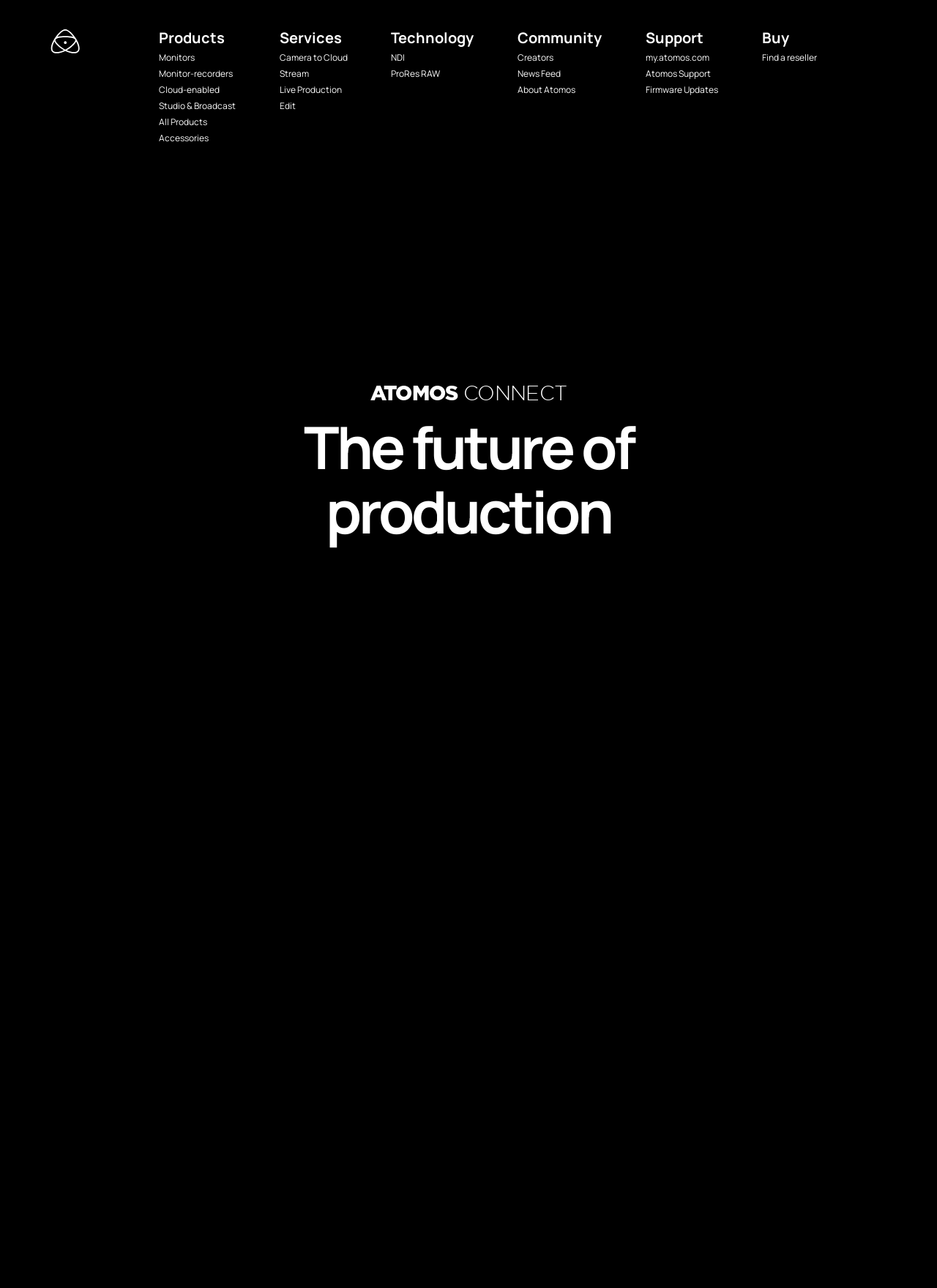How can I get support from Atomos?
Please answer the question with a single word or phrase, referencing the image.

my.atomos.com, Atomos Support